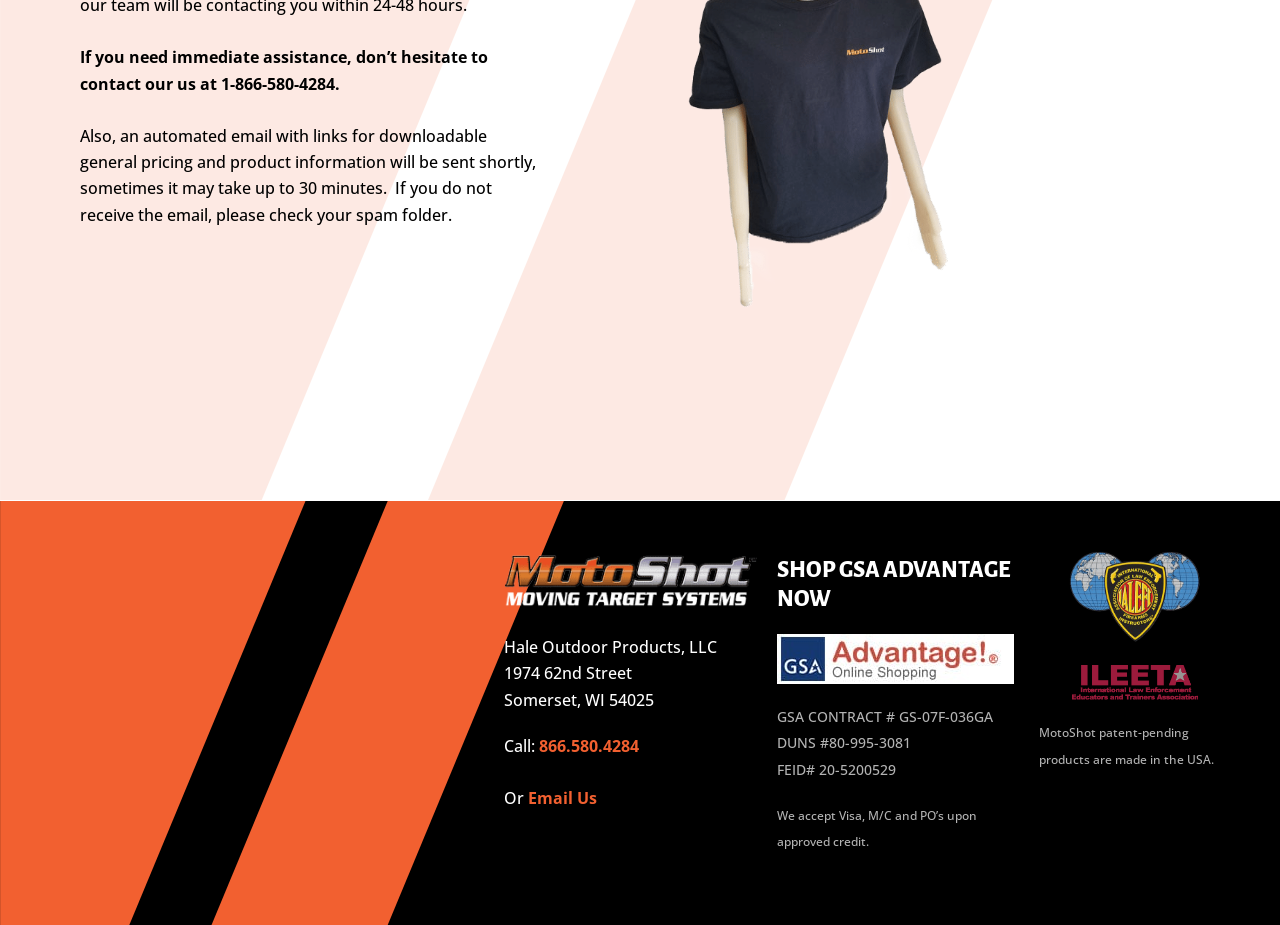From the webpage screenshot, predict the bounding box of the UI element that matches this description: "866.580.4284".

[0.421, 0.795, 0.499, 0.819]